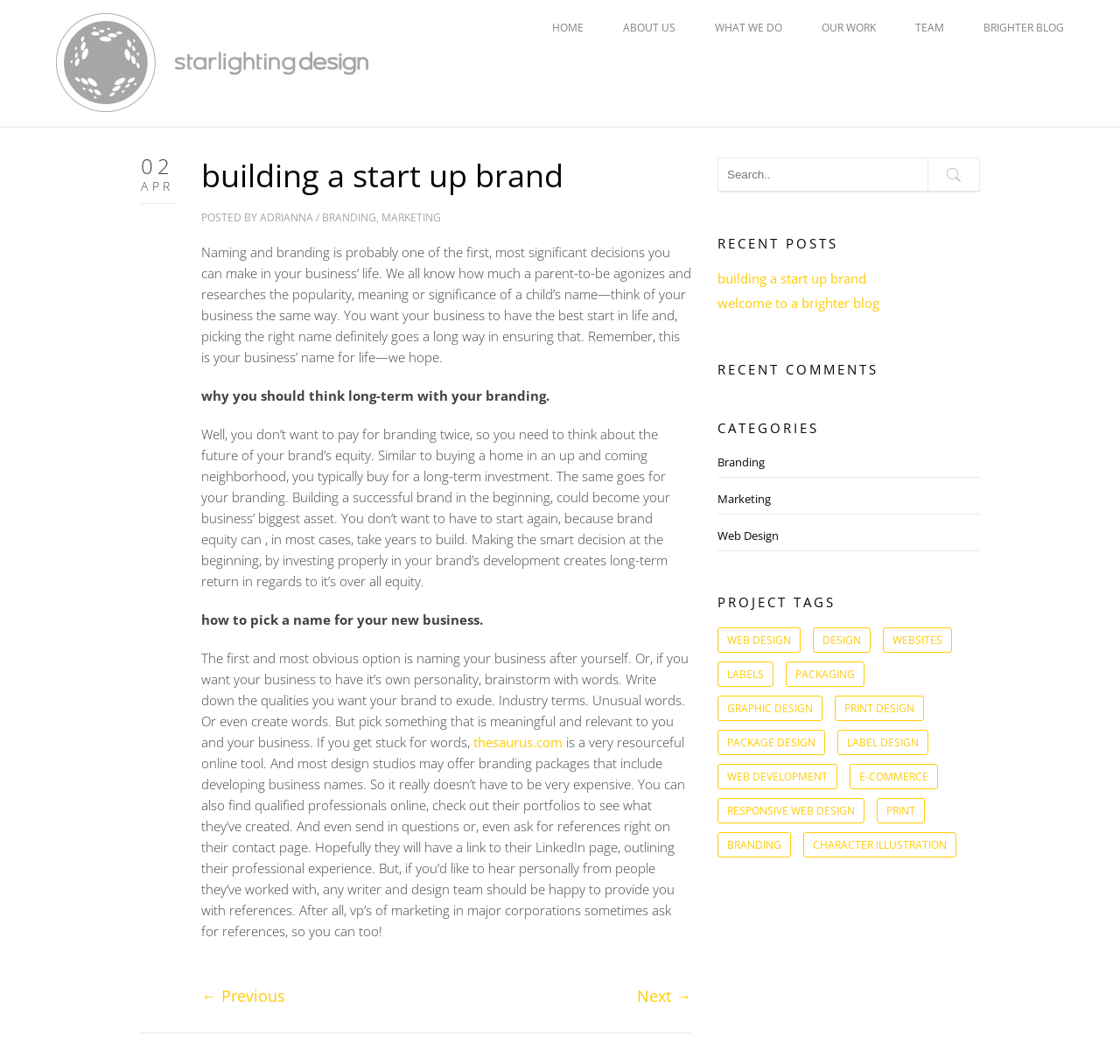Please predict the bounding box coordinates (top-left x, top-left y, bottom-right x, bottom-right y) for the UI element in the screenshot that fits the description: Adrianna

[0.232, 0.197, 0.28, 0.211]